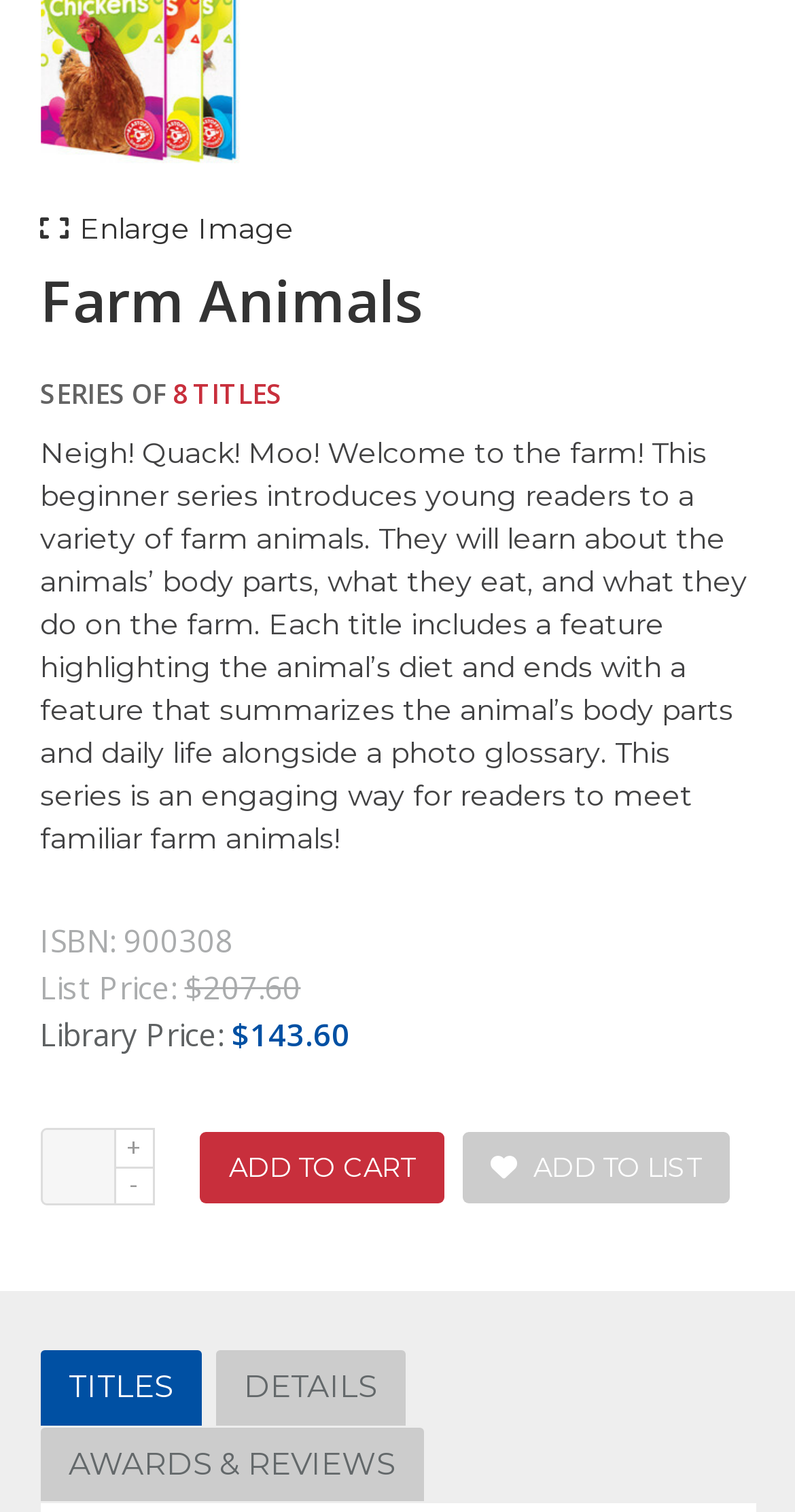Using the element description: "8 titles", determine the bounding box coordinates for the specified UI element. The coordinates should be four float numbers between 0 and 1, [left, top, right, bottom].

[0.217, 0.249, 0.355, 0.273]